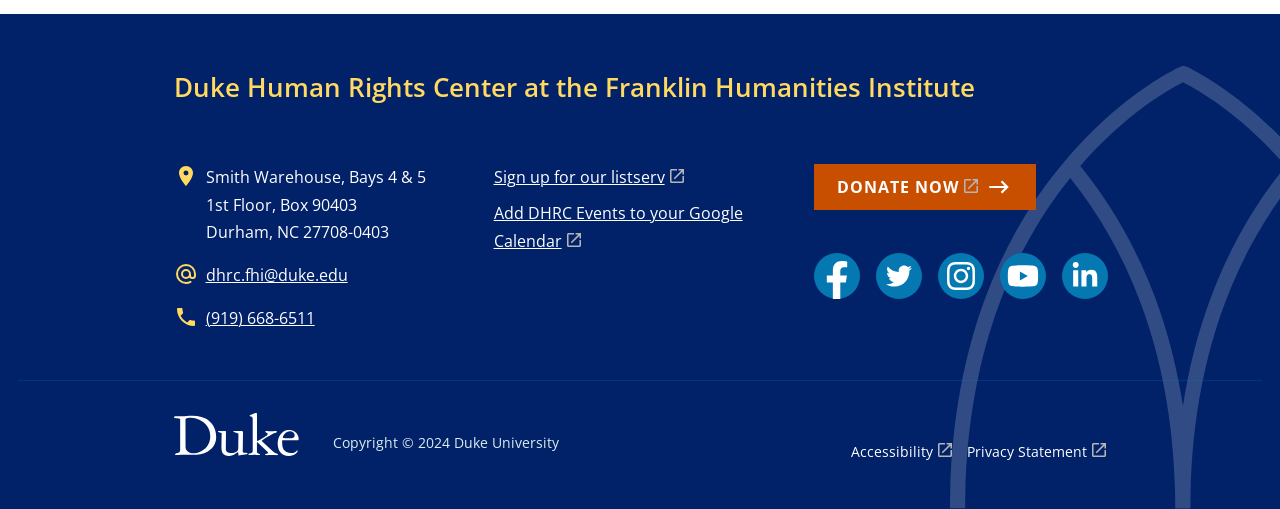Please provide a detailed answer to the question below by examining the image:
What is the address of the center?

The address of the center can be found in the static text elements below the heading, which provide the physical address, floor, and postal address of the center.